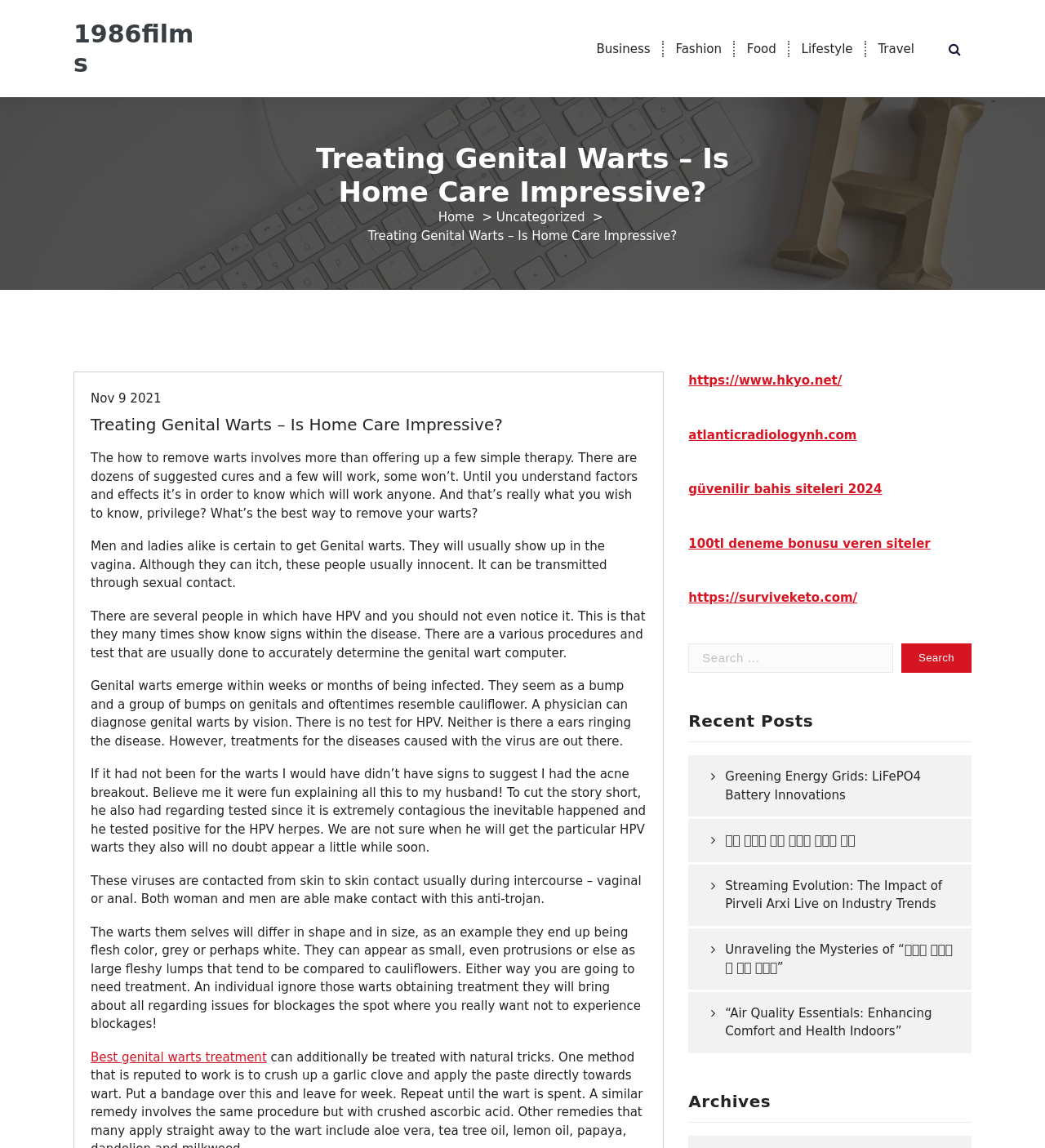Provide the bounding box coordinates of the HTML element this sentence describes: "Nov 9 2021". The bounding box coordinates consist of four float numbers between 0 and 1, i.e., [left, top, right, bottom].

[0.087, 0.341, 0.154, 0.354]